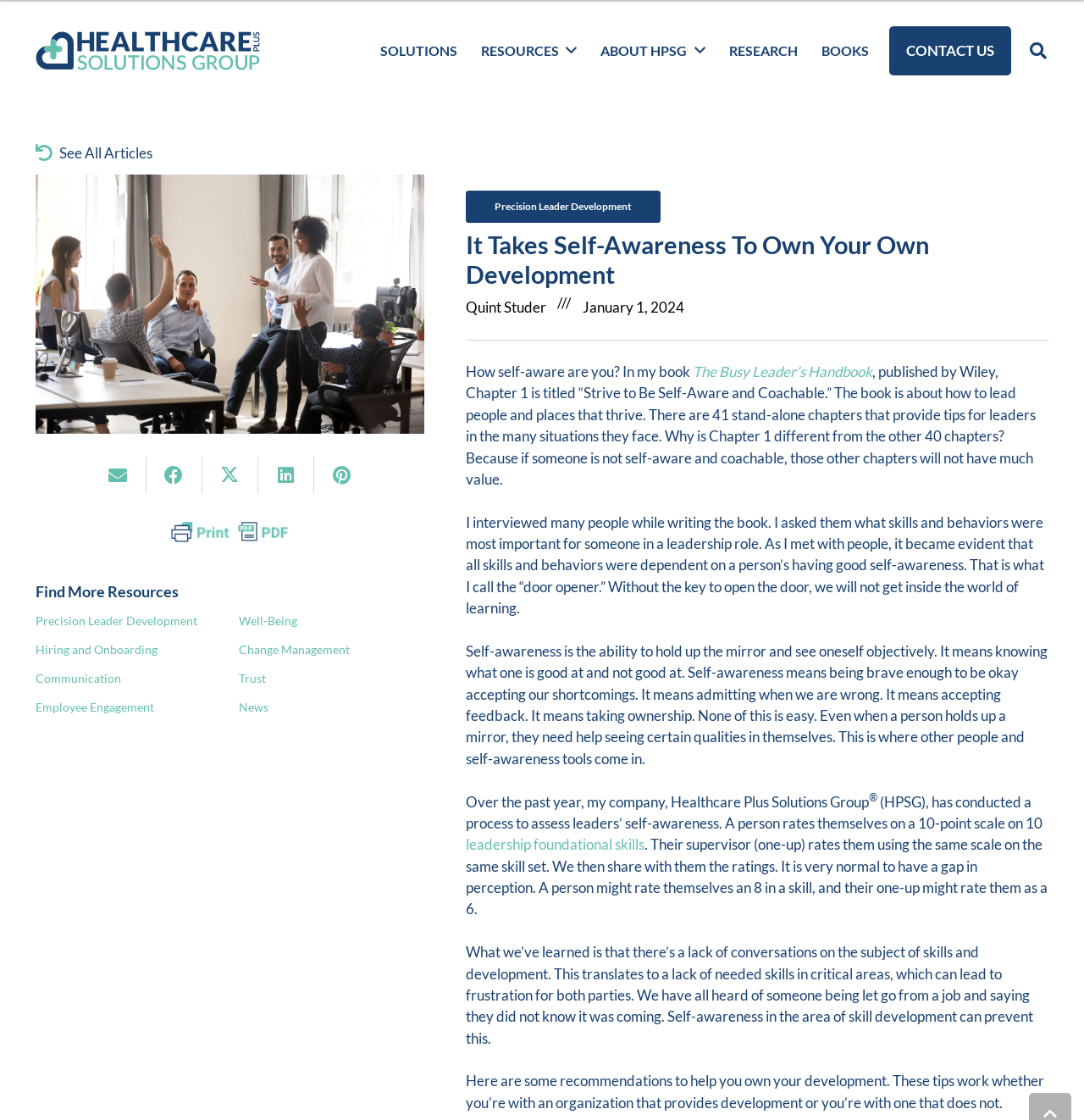What is the purpose of the self-awareness assessment mentioned in the article?
Analyze the image and provide a thorough answer to the question.

The self-awareness assessment is used to identify gaps in perception between how leaders rate themselves and how their supervisors rate them on 10 leadership foundational skills, which can lead to frustration and a lack of needed skills in critical areas.